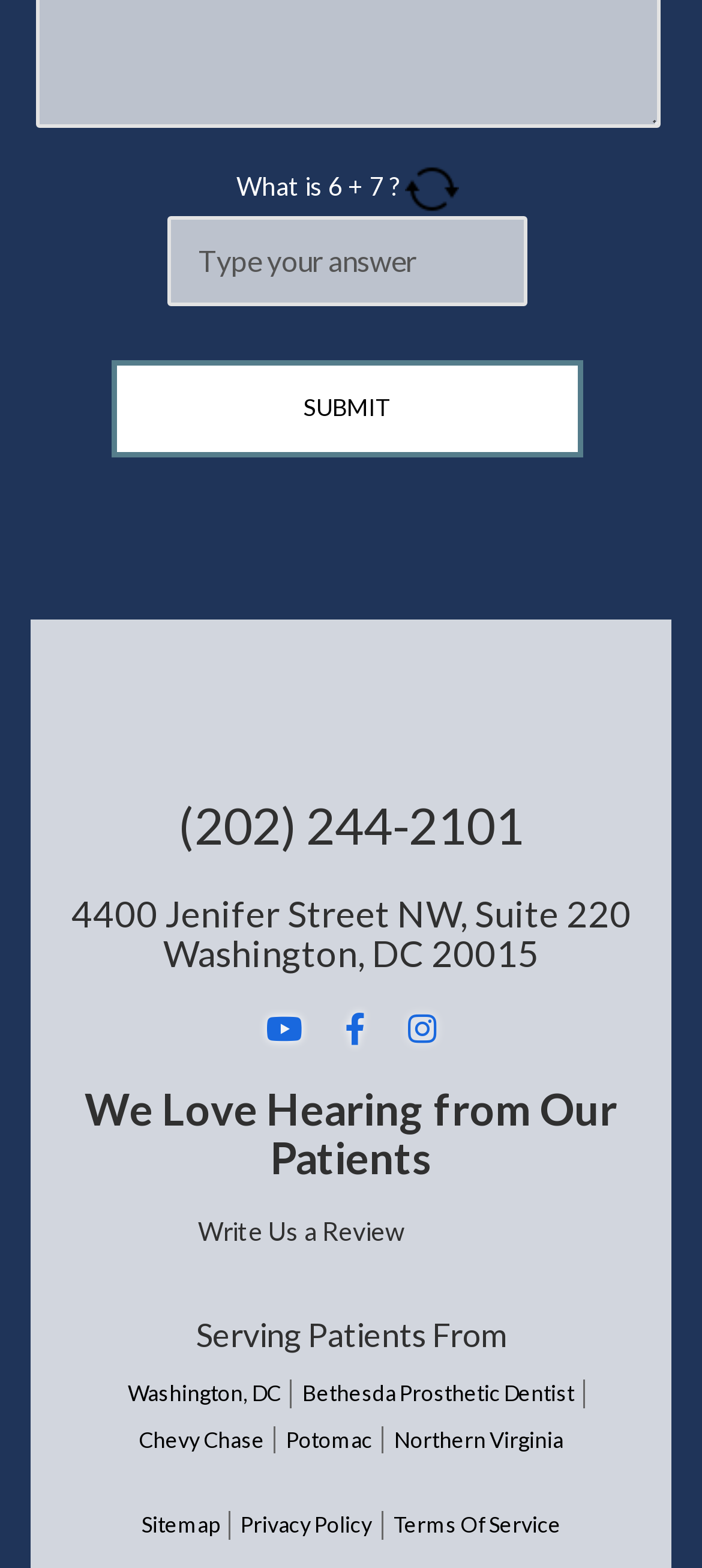With reference to the screenshot, provide a detailed response to the question below:
What is the phone number of the dentist?

I found the phone number by looking at the footer section of the webpage, where it is listed as a heading element.